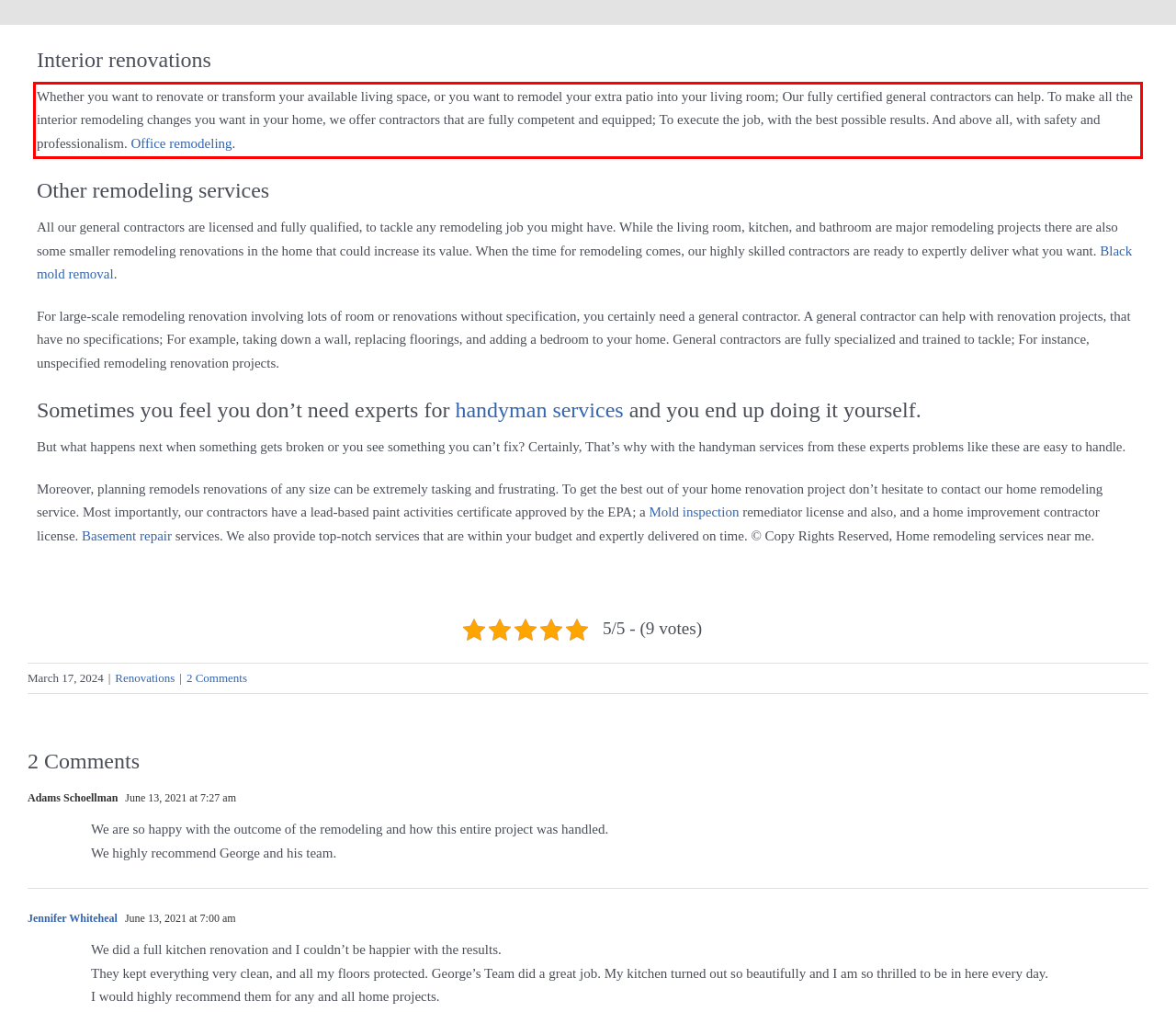Observe the screenshot of the webpage that includes a red rectangle bounding box. Conduct OCR on the content inside this red bounding box and generate the text.

Whether you want to renovate or transform your available living space, or you want to remodel your extra patio into your living room; Our fully certified general contractors can help. To make all the interior remodeling changes you want in your home, we offer contractors that are fully competent and equipped; To execute the job, with the best possible results. And above all, with safety and professionalism. Office remodeling.